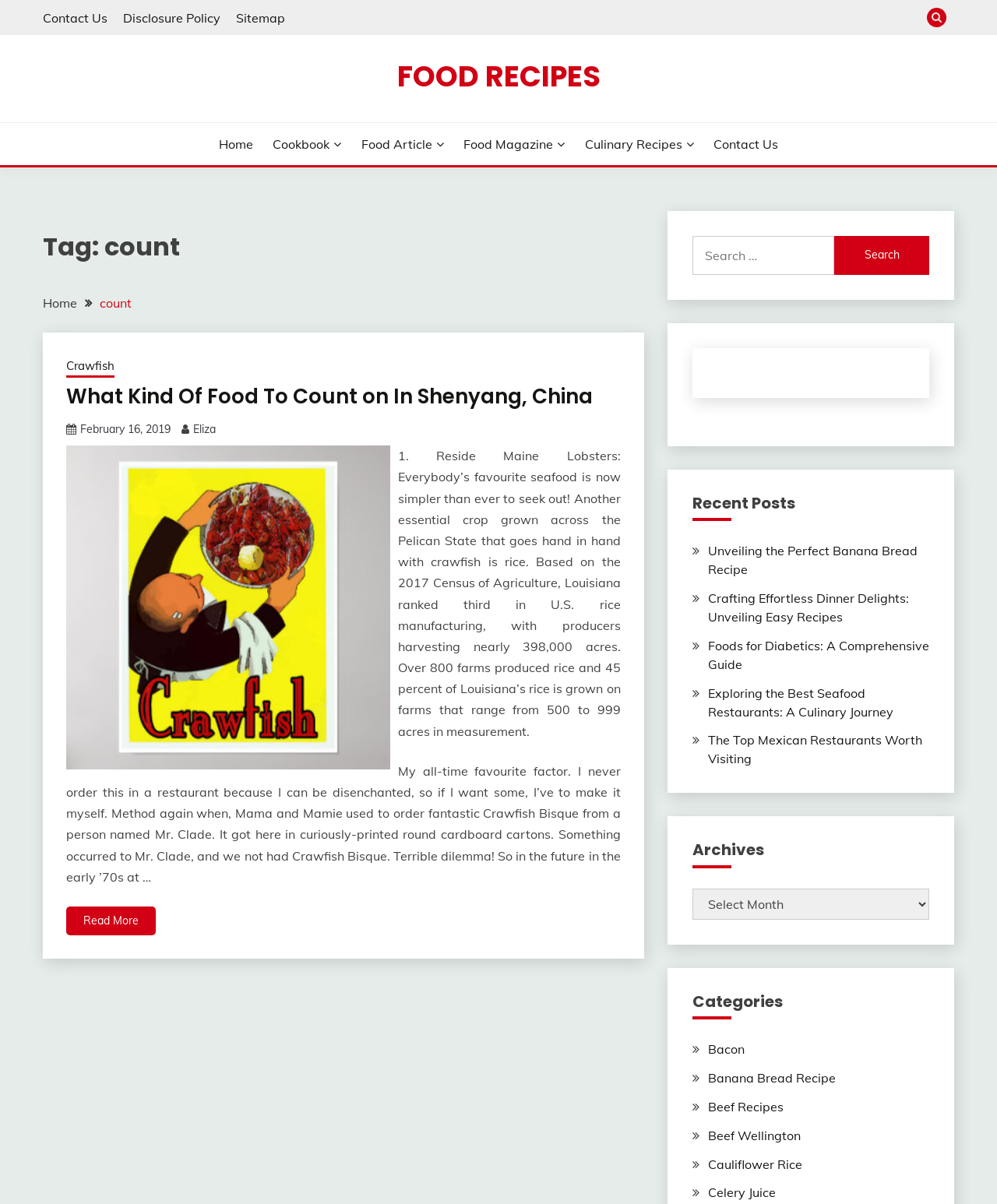Pinpoint the bounding box coordinates of the clickable element to carry out the following instruction: "Click on the 'Contact Us' link."

[0.043, 0.008, 0.108, 0.021]